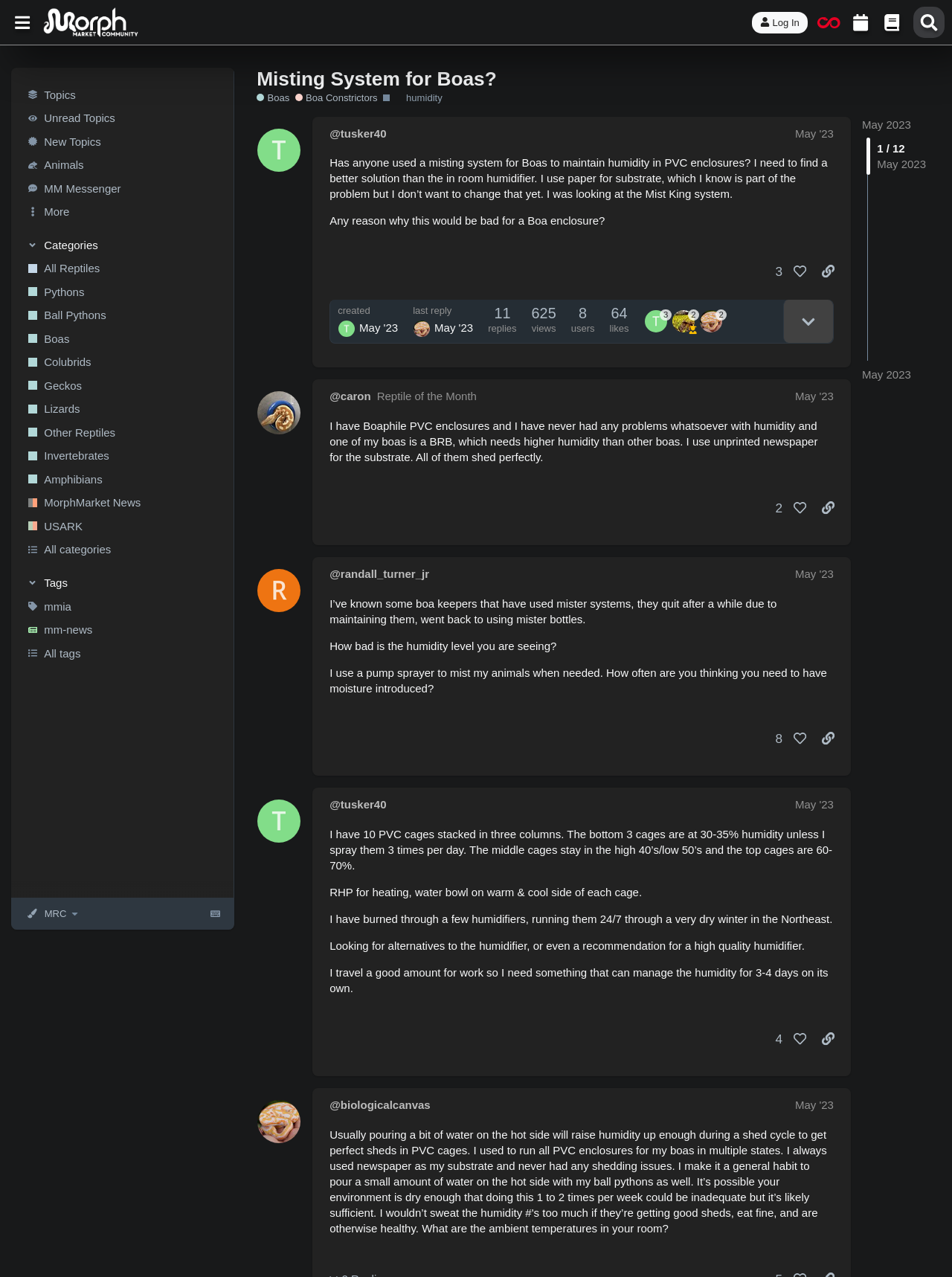Locate and generate the text content of the webpage's heading.

Misting System for Boas?